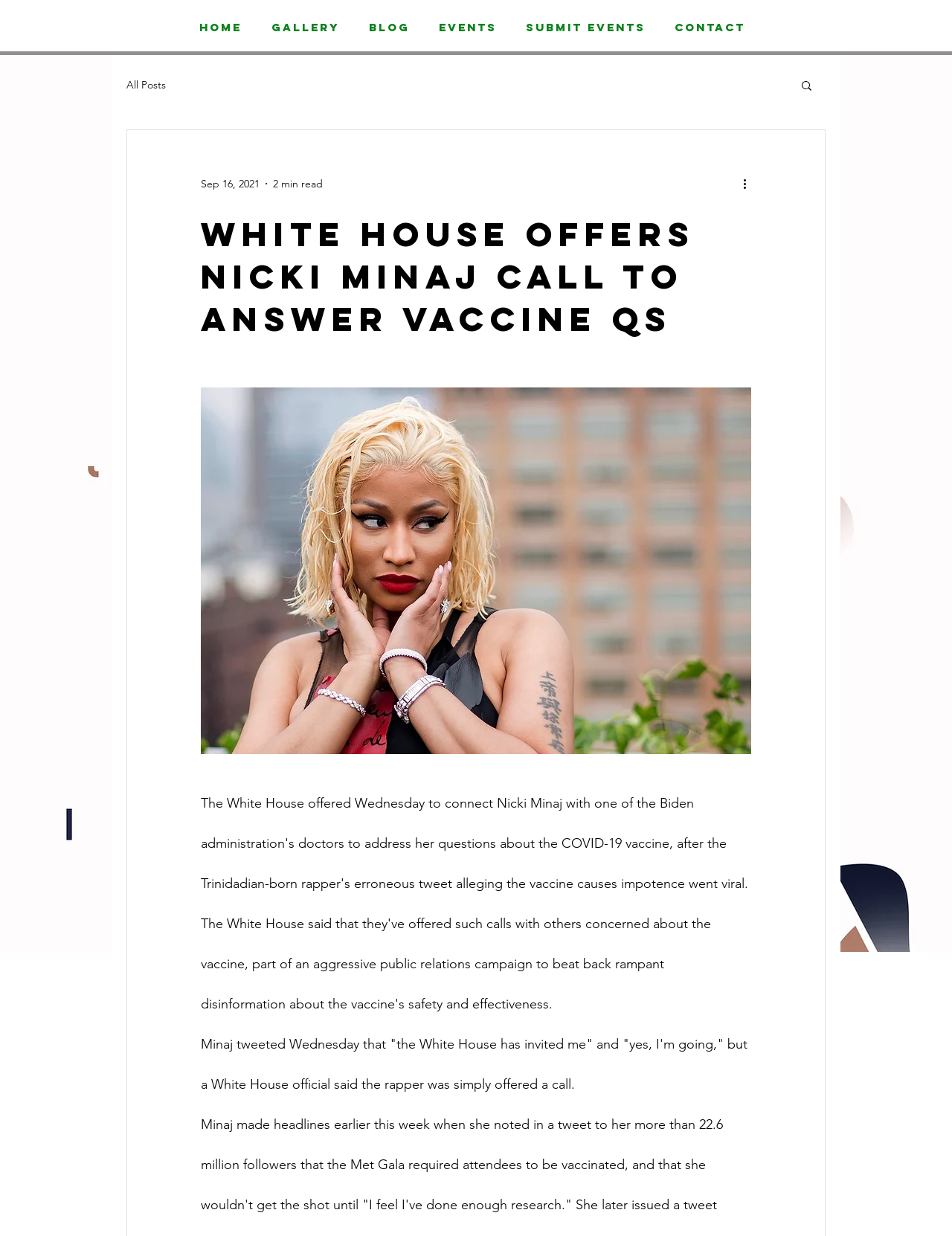Pinpoint the bounding box coordinates of the clickable area necessary to execute the following instruction: "go to home page". The coordinates should be given as four float numbers between 0 and 1, namely [left, top, right, bottom].

[0.198, 0.007, 0.273, 0.037]